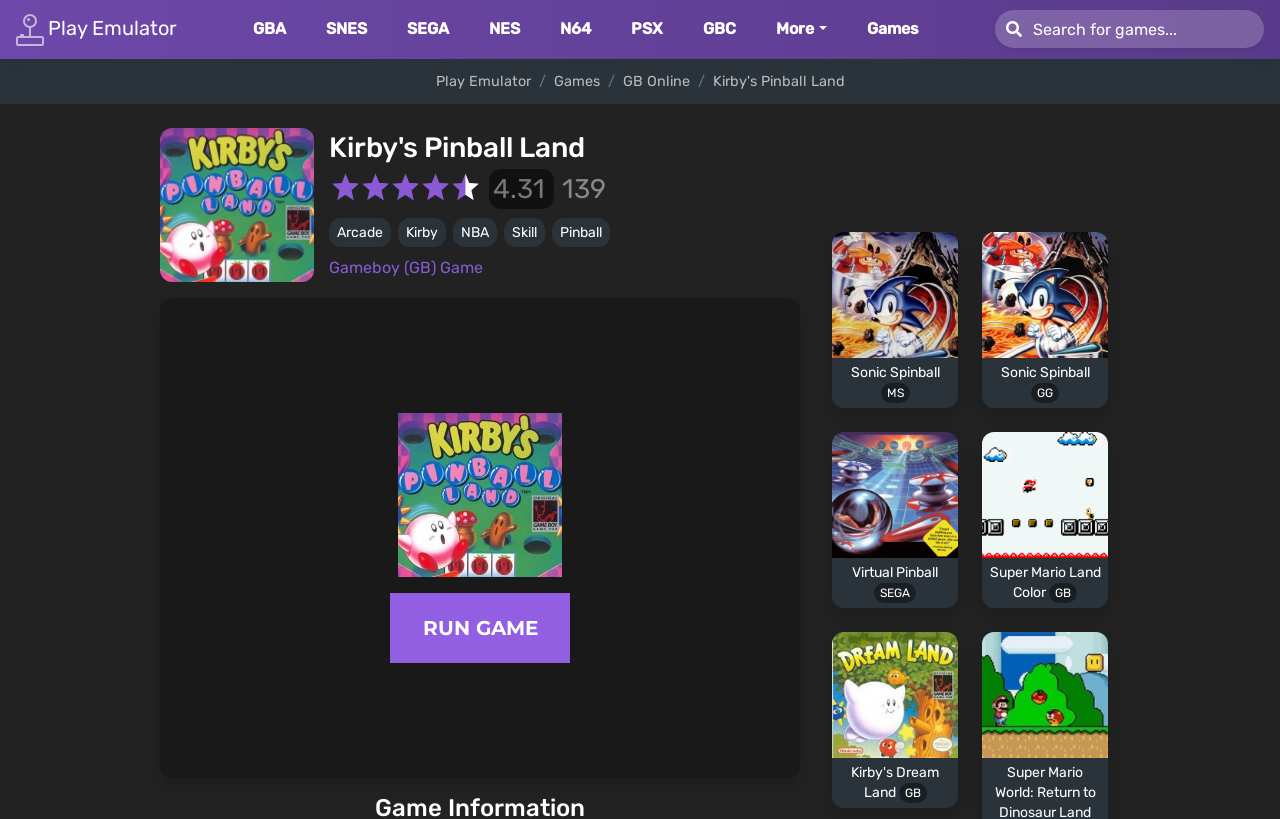How many images are there in the game screenshot?
Based on the visual information, provide a detailed and comprehensive answer.

By counting the number of image elements within the iframe element, we can determine that there are 6 images in the game screenshot.